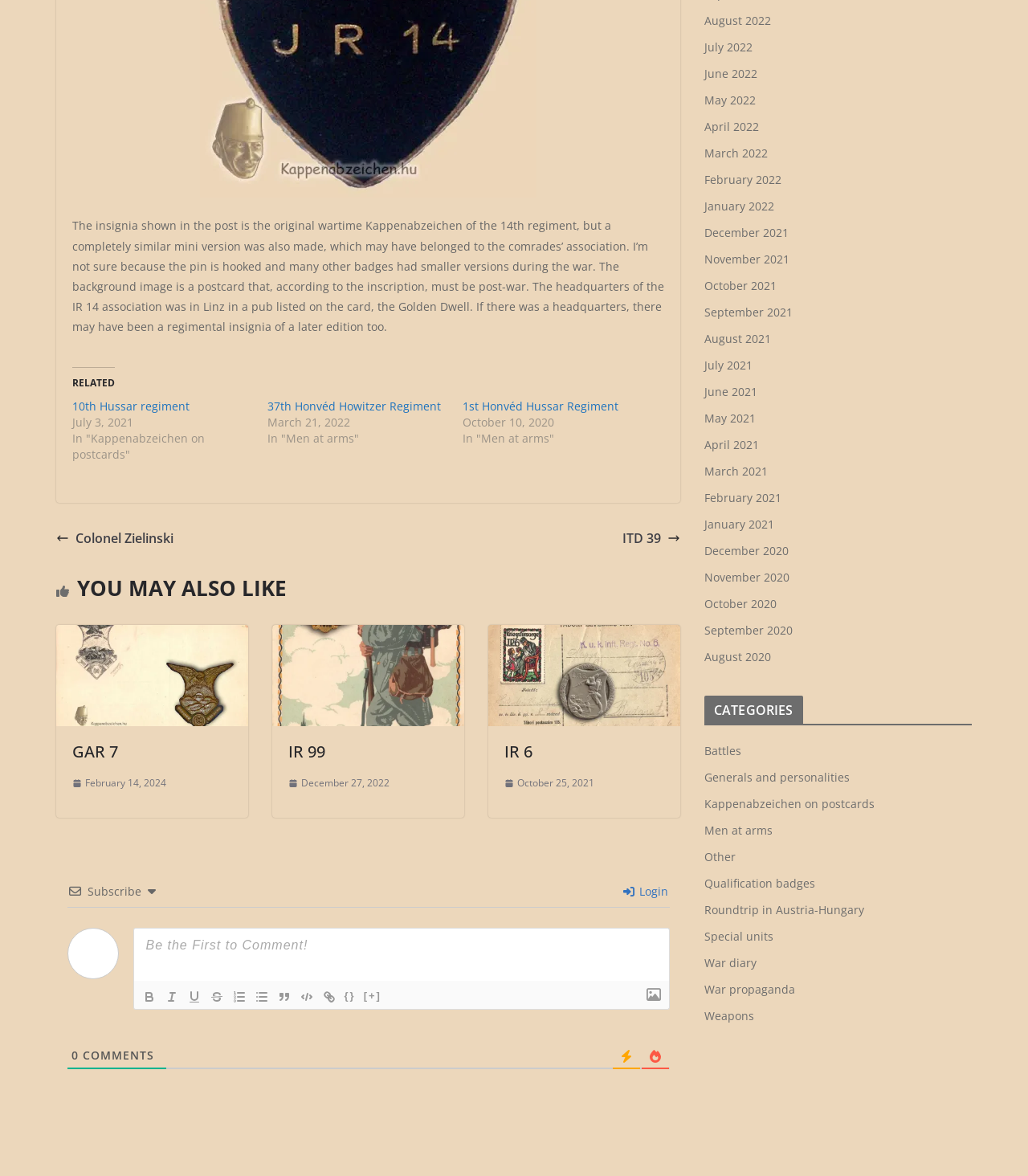Carefully examine the image and provide an in-depth answer to the question: What is the name of the pub listed on the postcard?

The question asks about the name of the pub listed on the postcard. According to the StaticText element with ID 548, the headquarters of the IR 14 association was in Linz in a pub listed on the card, the Golden Dwell.